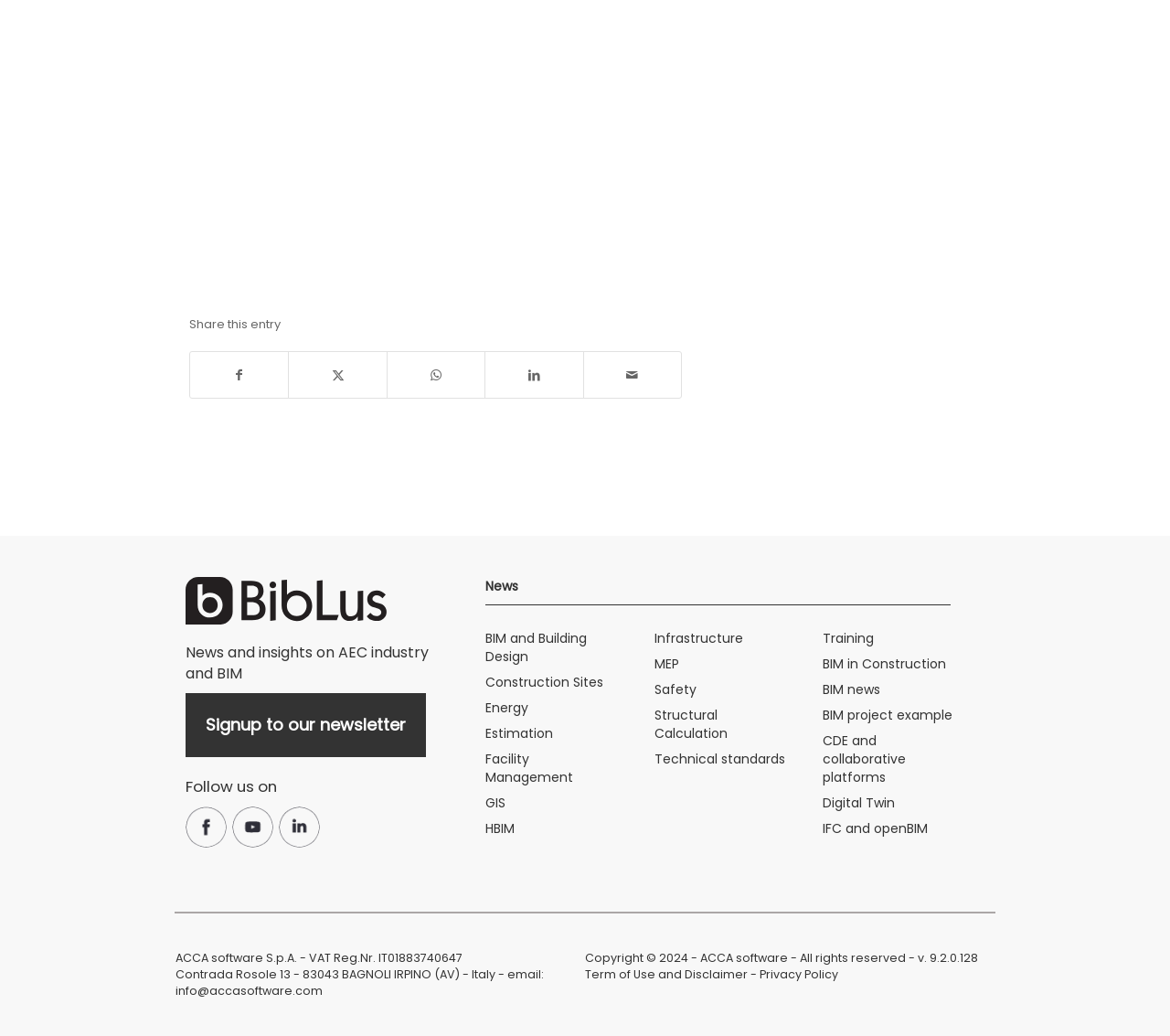Determine the bounding box coordinates of the clickable area required to perform the following instruction: "Follow us on LinkedIn". The coordinates should be represented as four float numbers between 0 and 1: [left, top, right, bottom].

[0.238, 0.779, 0.273, 0.818]